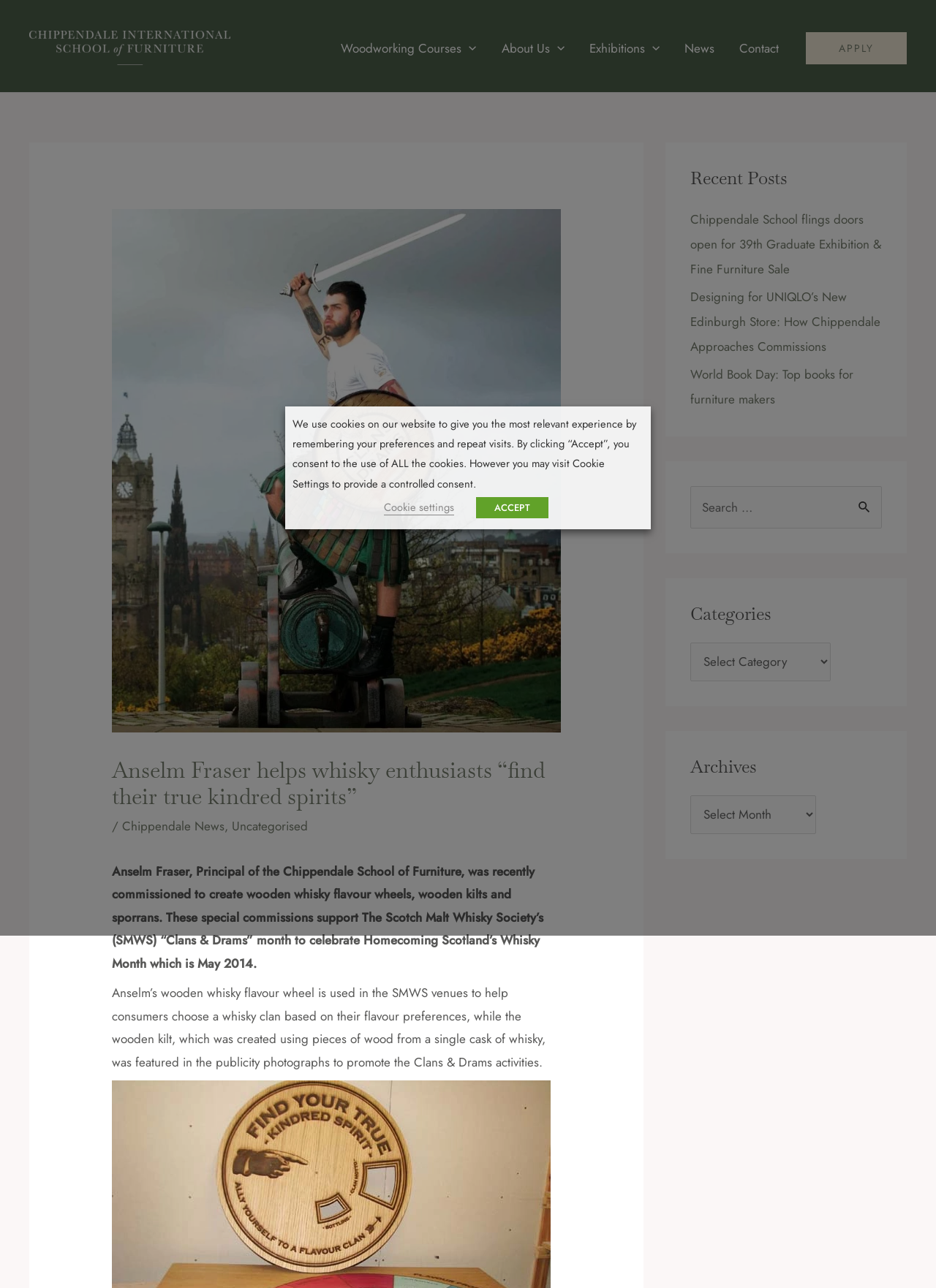Extract the heading text from the webpage.

Anselm Fraser helps whisky enthusiasts “find their true kindred spirits”